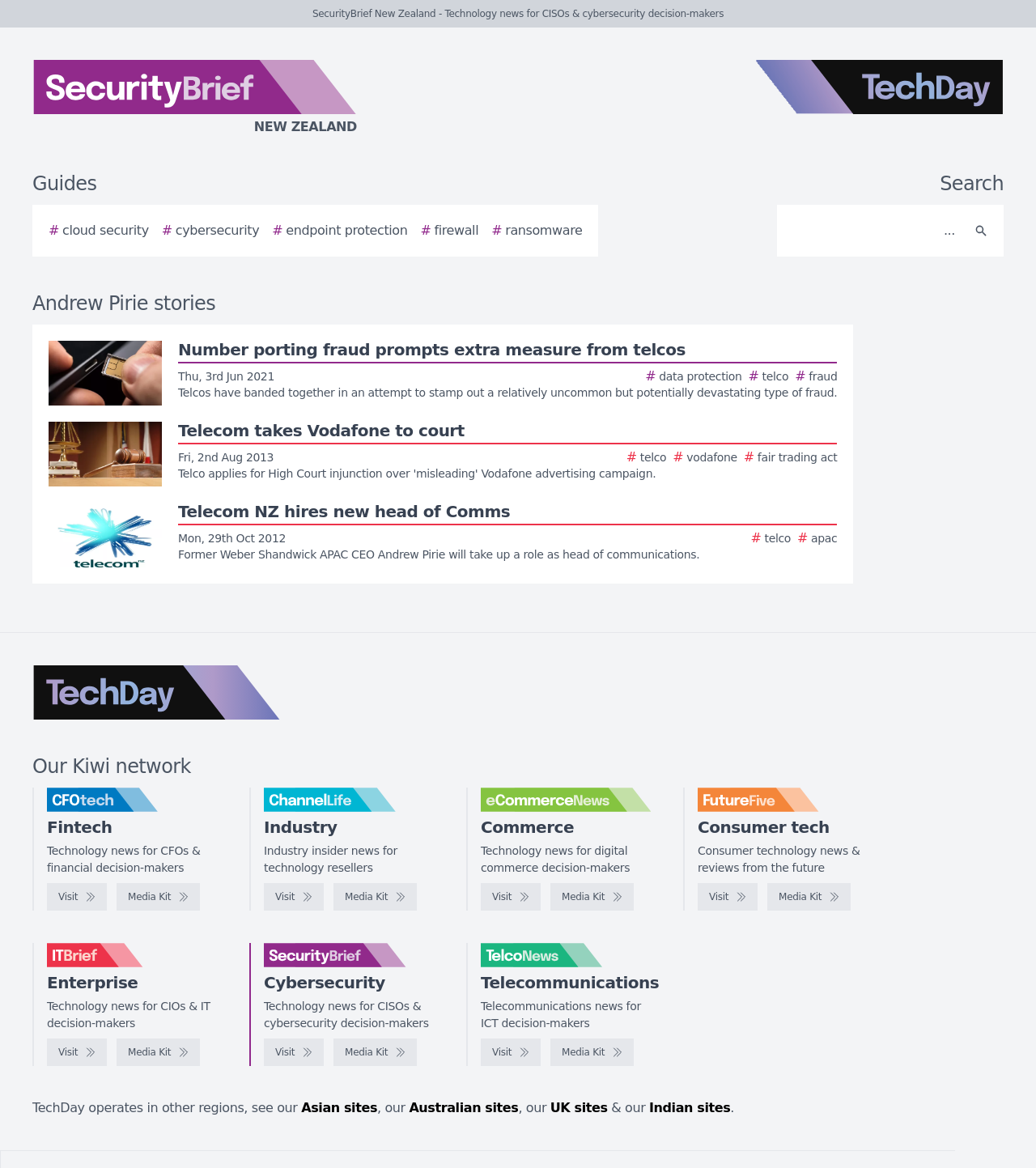What is the purpose of the search box?
Based on the image, answer the question with a single word or brief phrase.

To search for stories